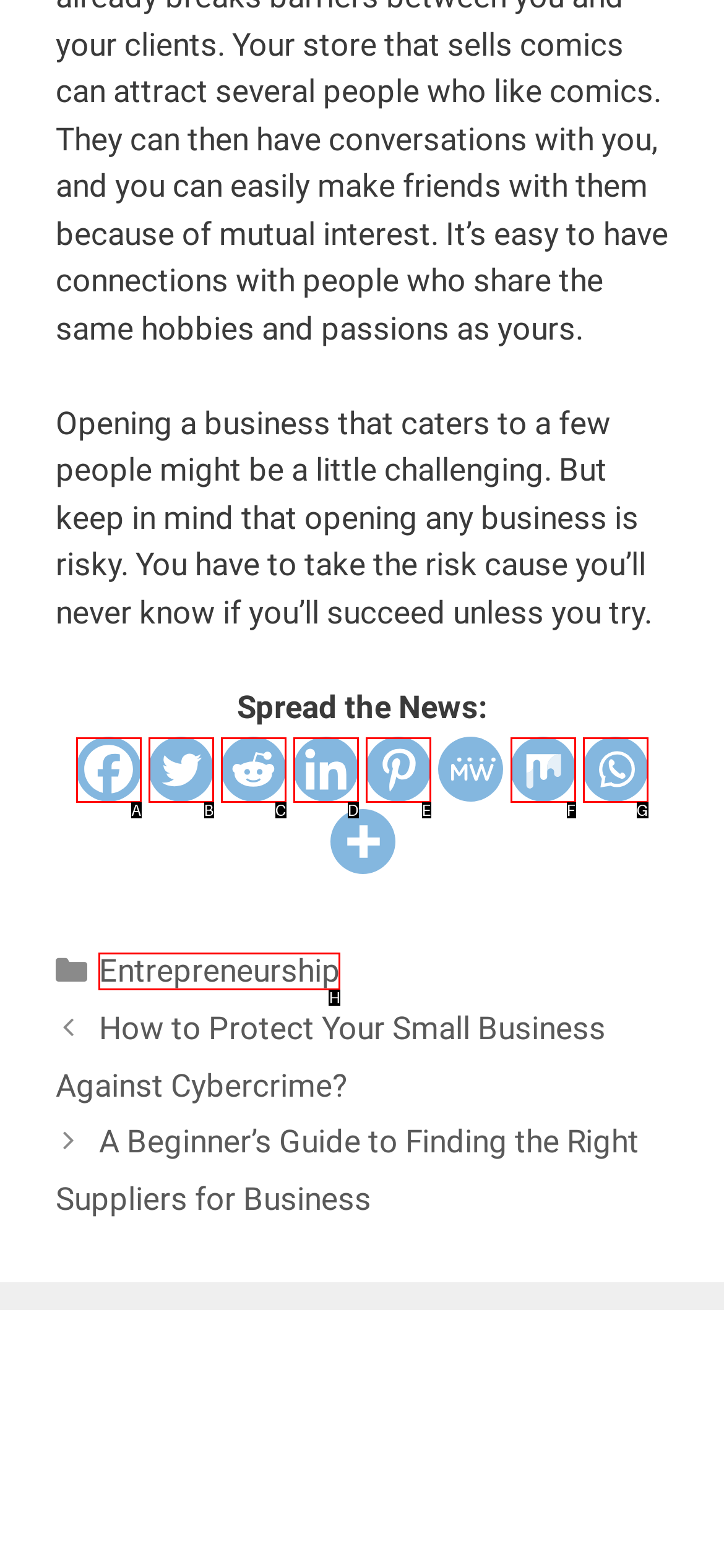Select the HTML element that fits the following description: Entrepreneurship
Provide the letter of the matching option.

H